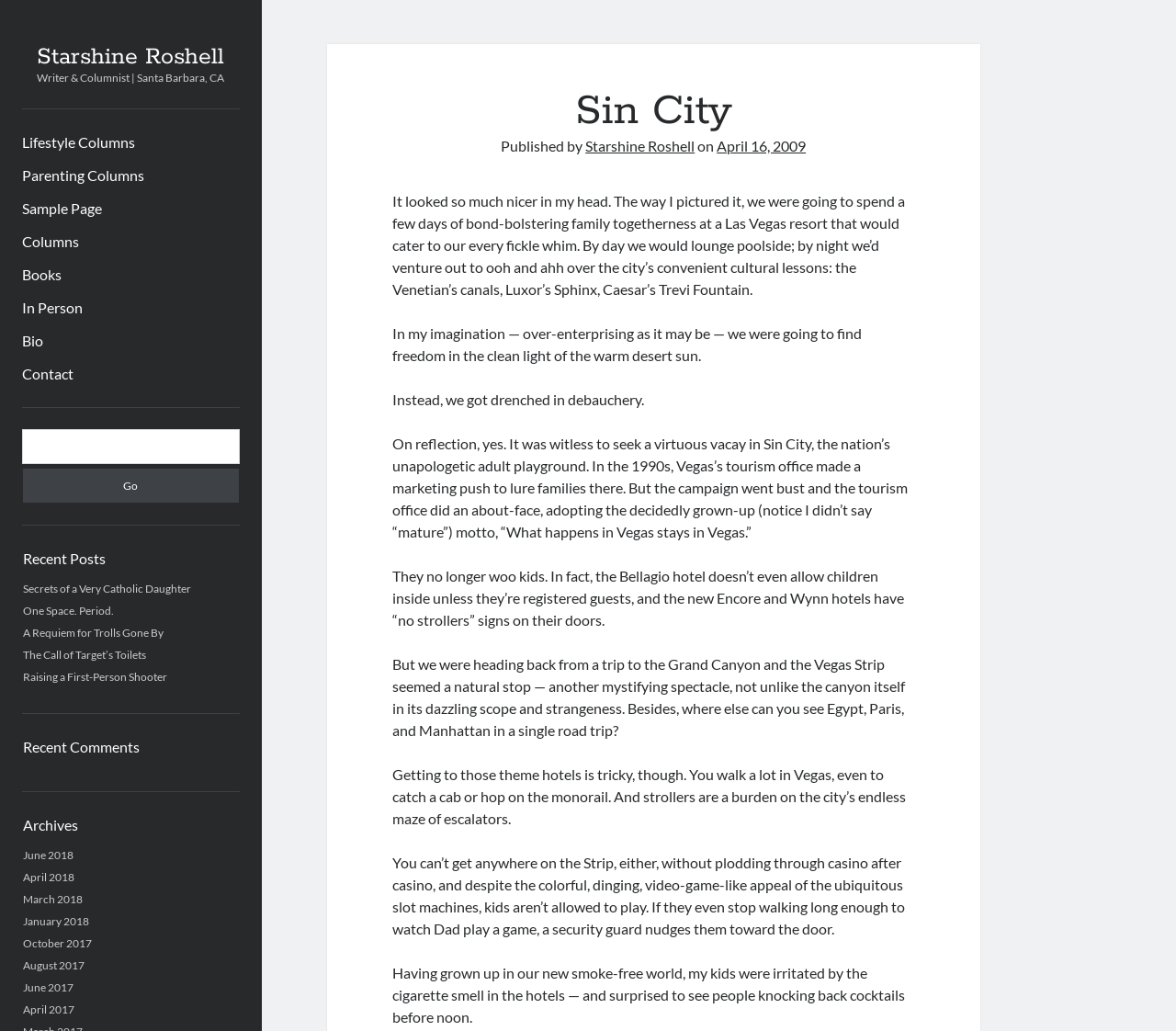Can you find the bounding box coordinates of the area I should click to execute the following instruction: "Learn more about the writer Starshine Roshell"?

[0.031, 0.041, 0.191, 0.07]